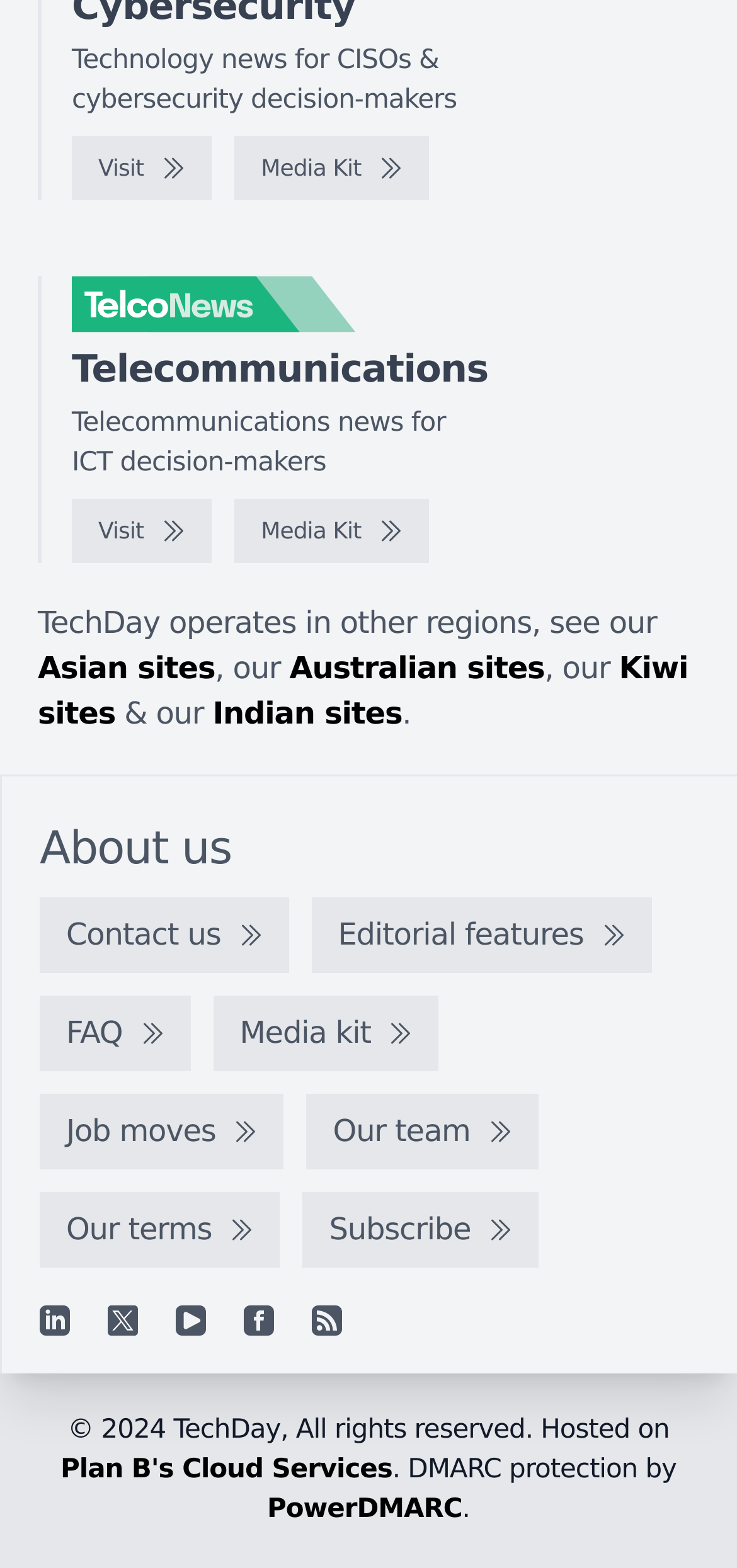Please answer the following query using a single word or phrase: 
What is the name of the logo in the top-left corner?

TelcoNews logo